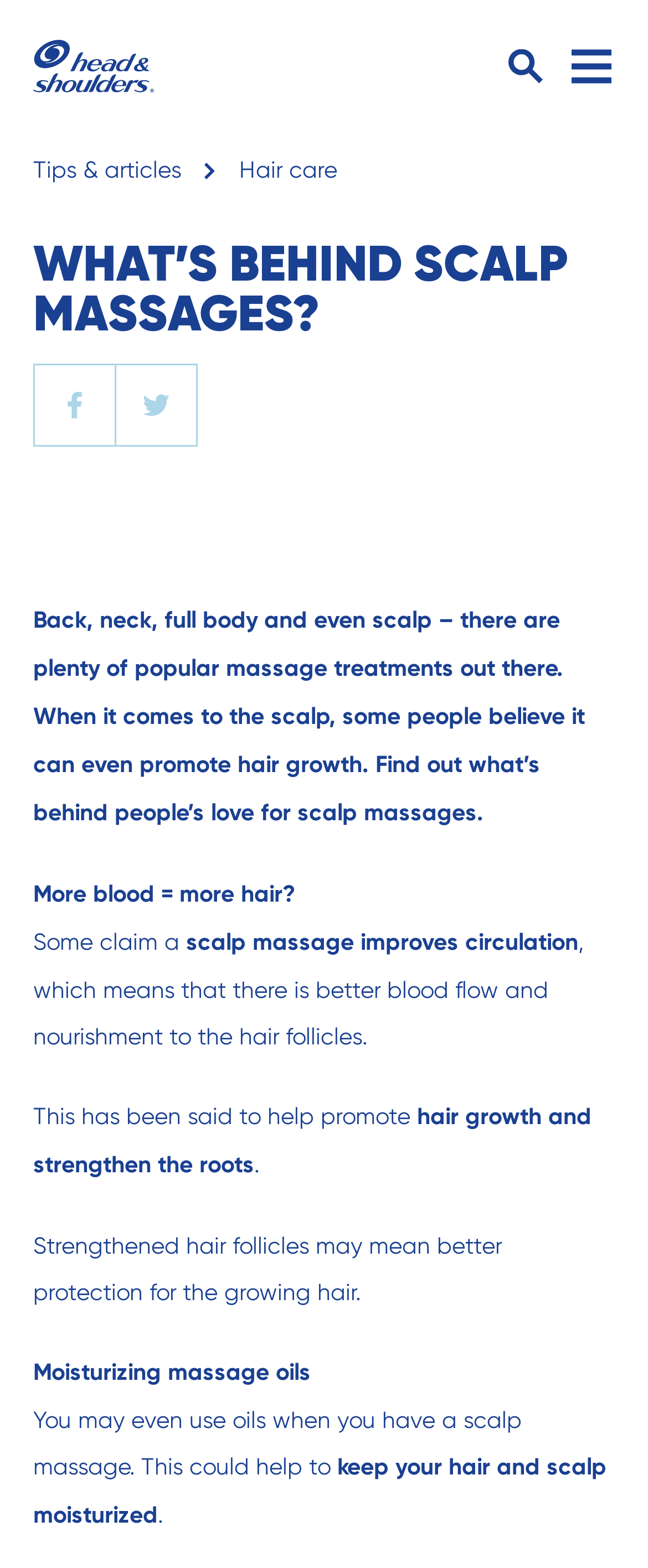Determine the bounding box coordinates of the UI element that matches the following description: "aria-label="facebook"". The coordinates should be four float numbers between 0 and 1 in the format [left, top, right, bottom].

[0.054, 0.233, 0.177, 0.284]